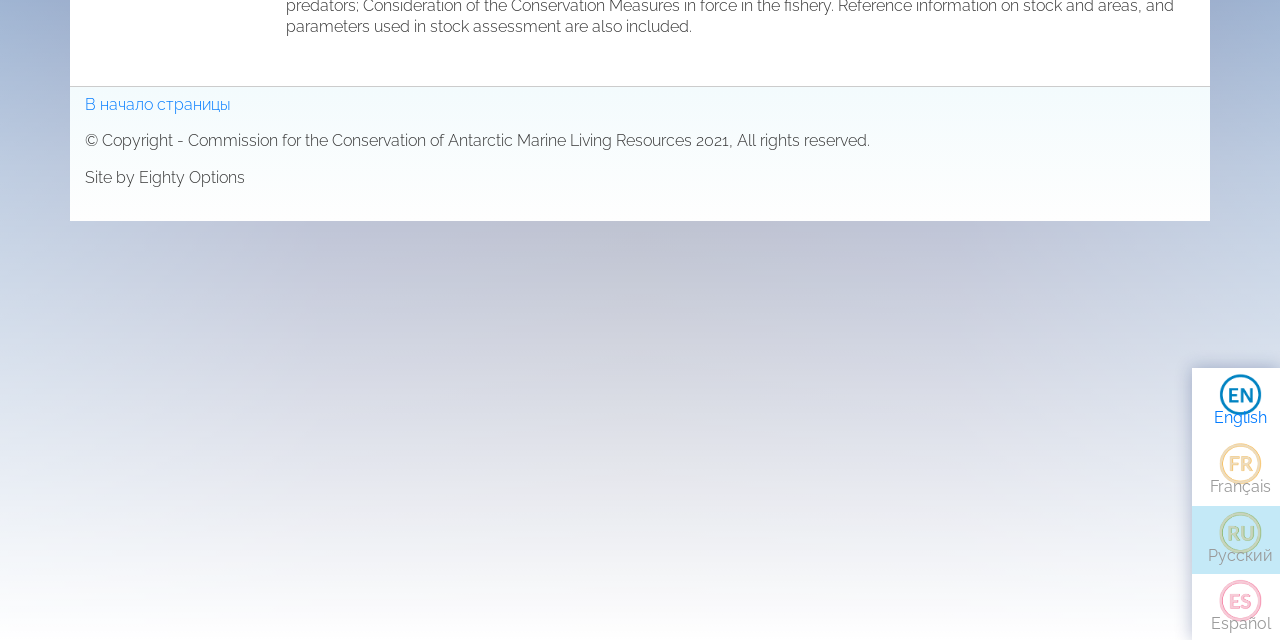Given the element description, predict the bounding box coordinates in the format (top-left x, top-left y, bottom-right x, bottom-right y), using floating point numbers between 0 and 1: name="submit" value="Publică comentariul"

None